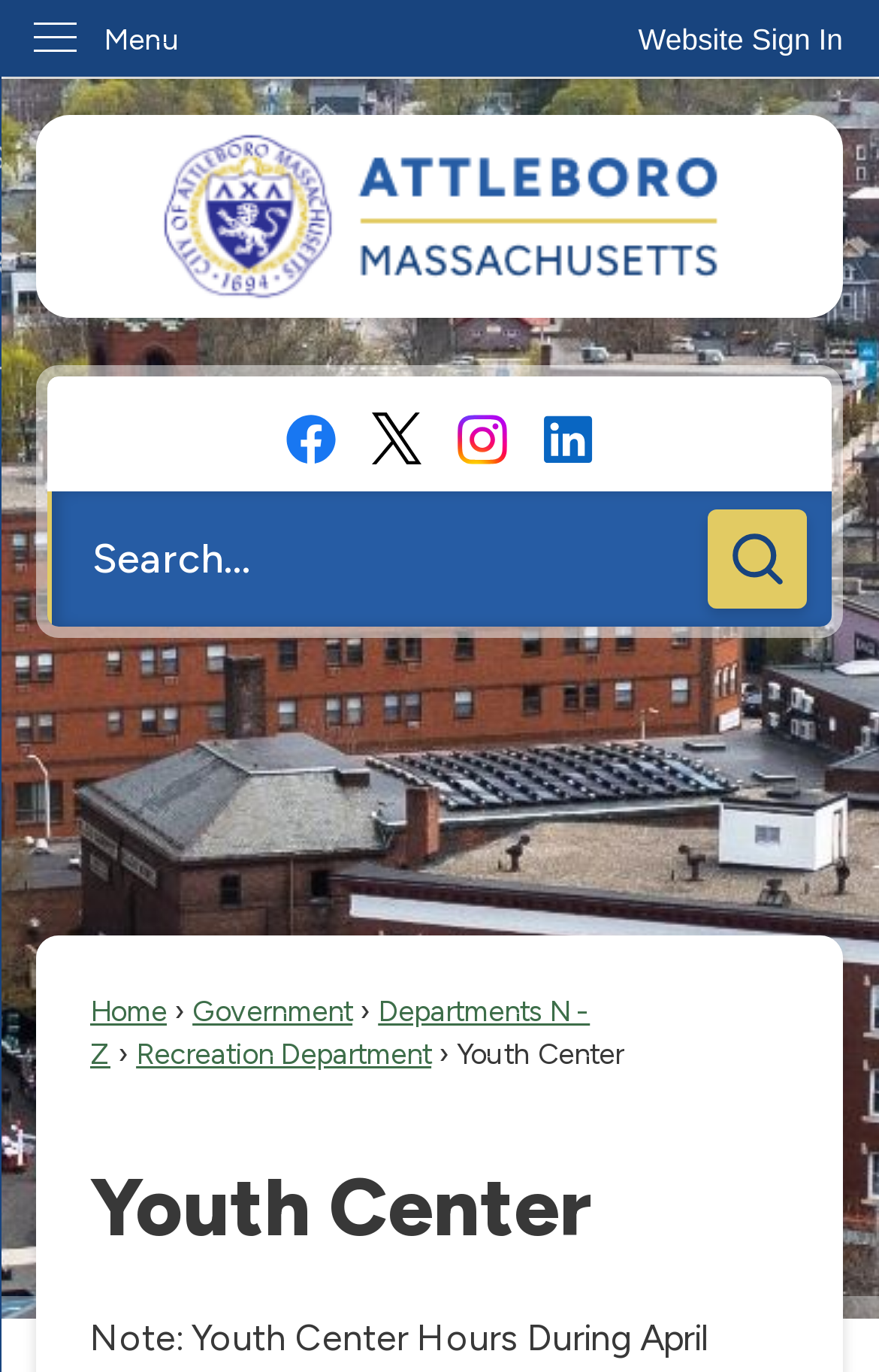Based on the element description Skip to Main Content, identify the bounding box of the UI element in the given webpage screenshot. The coordinates should be in the format (top-left x, top-left y, bottom-right x, bottom-right y) and must be between 0 and 1.

[0.0, 0.0, 0.046, 0.03]